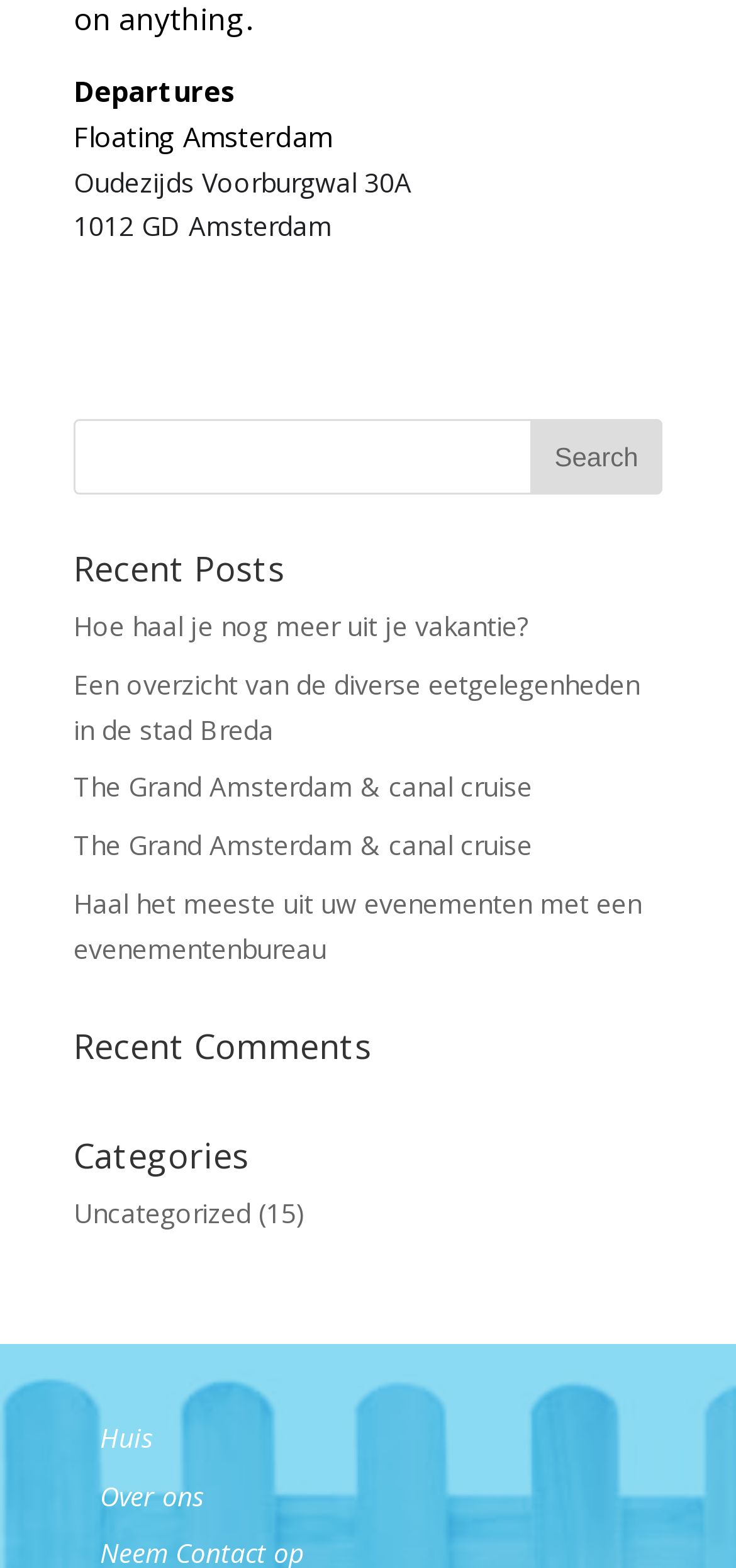Find the bounding box coordinates of the element I should click to carry out the following instruction: "Go to the 'About Us' page".

None